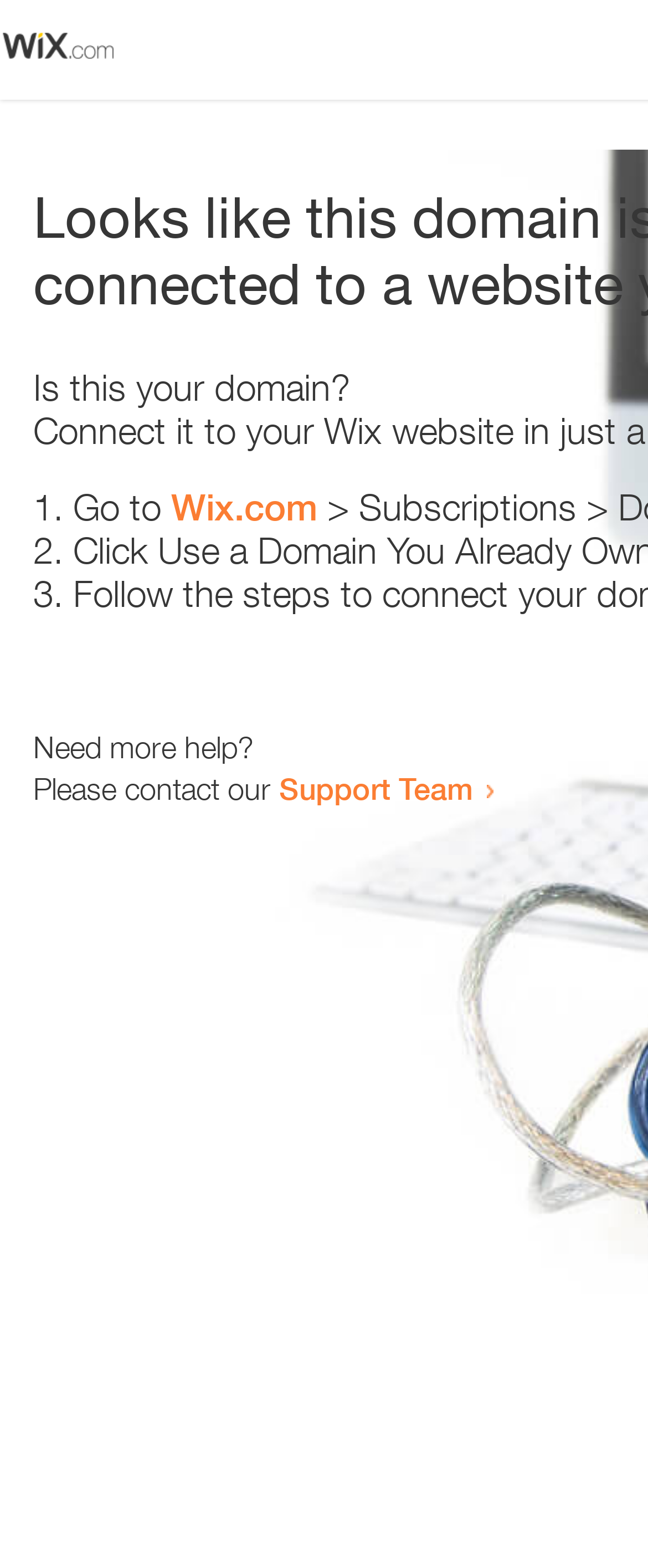What is the link text in the second list item?
Provide a short answer using one word or a brief phrase based on the image.

Wix.com